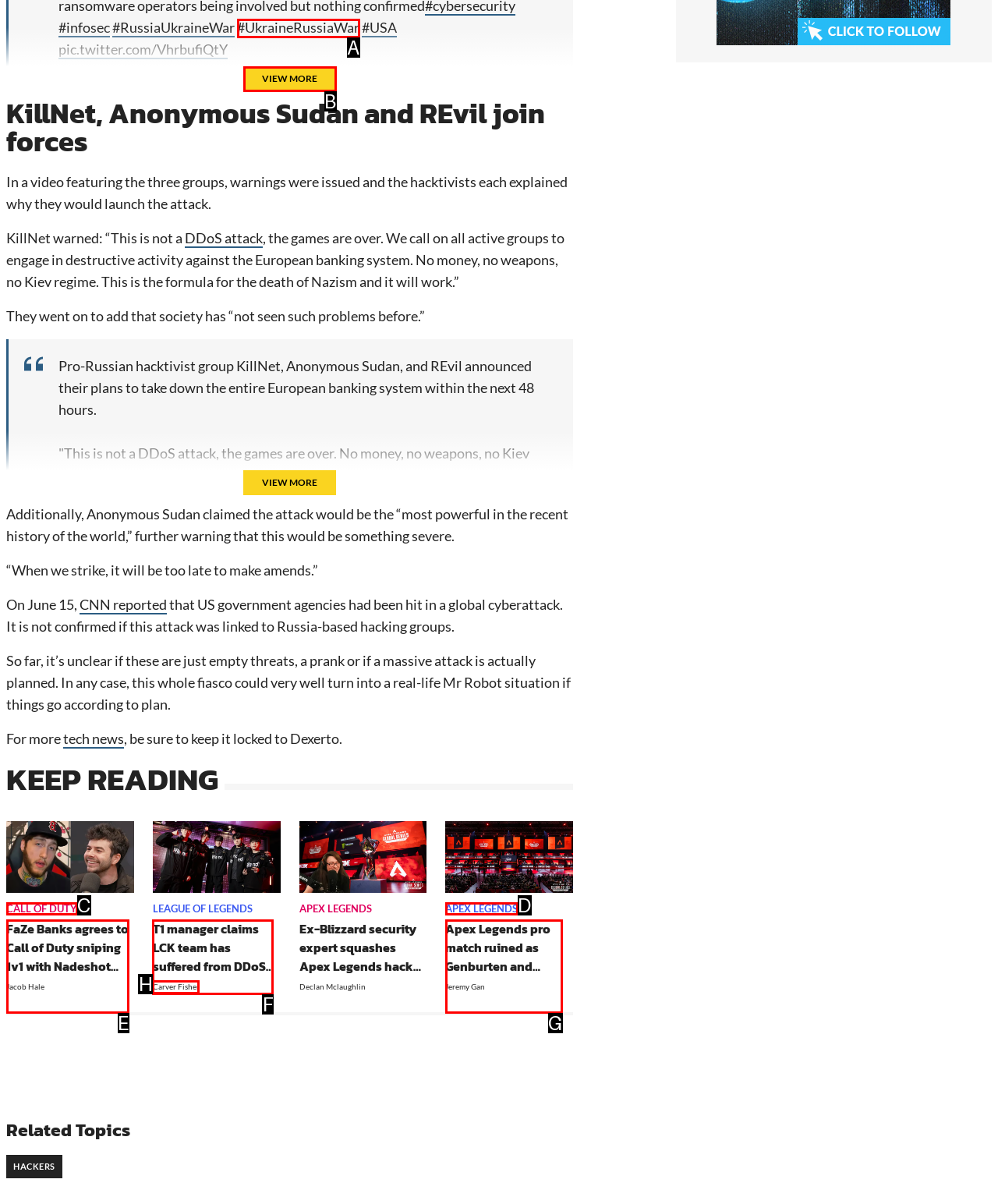Find the option that matches this description: Call of Duty
Provide the corresponding letter directly.

C